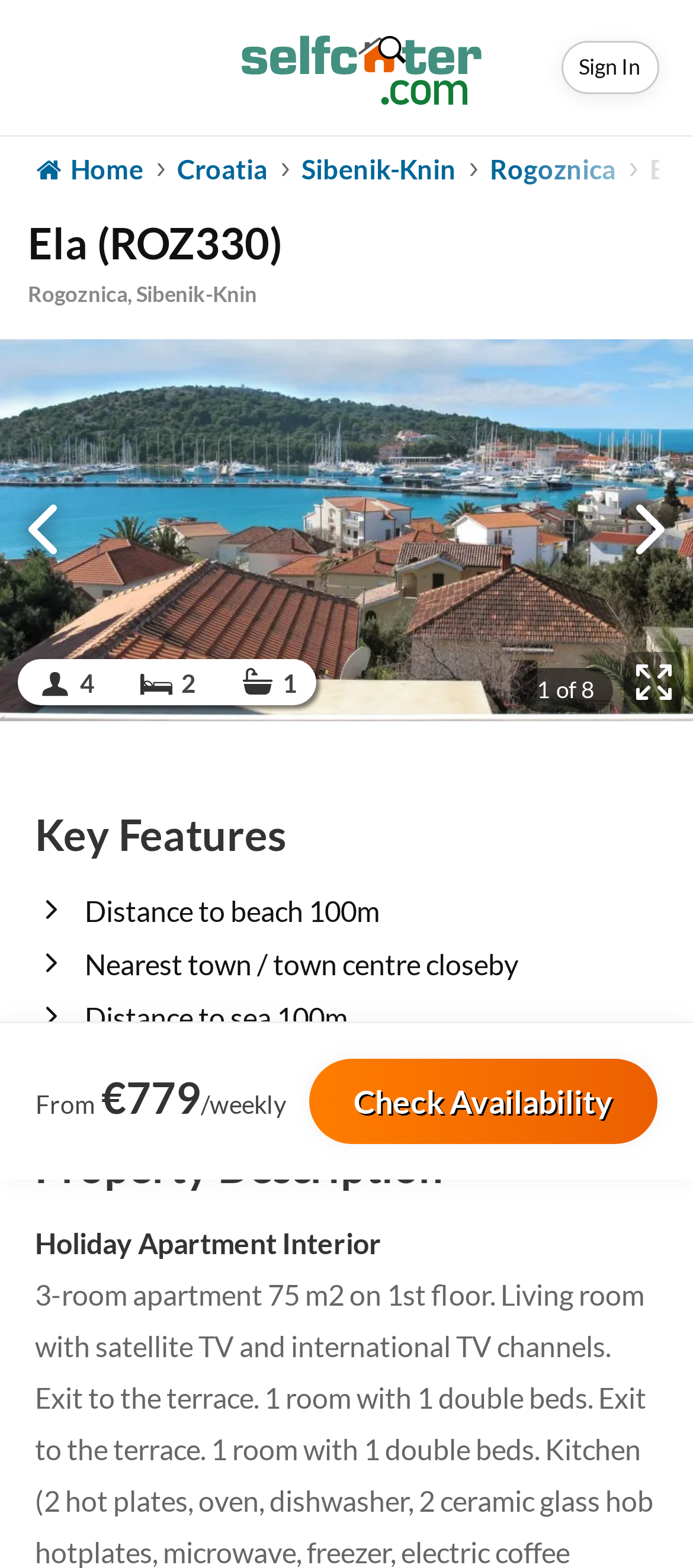What is the distance to the beach?
Could you answer the question with a detailed and thorough explanation?

I found the distance to the beach by looking at the StaticText element which says 'Distance to beach 100m'. This suggests that the distance to the beach is 100m.